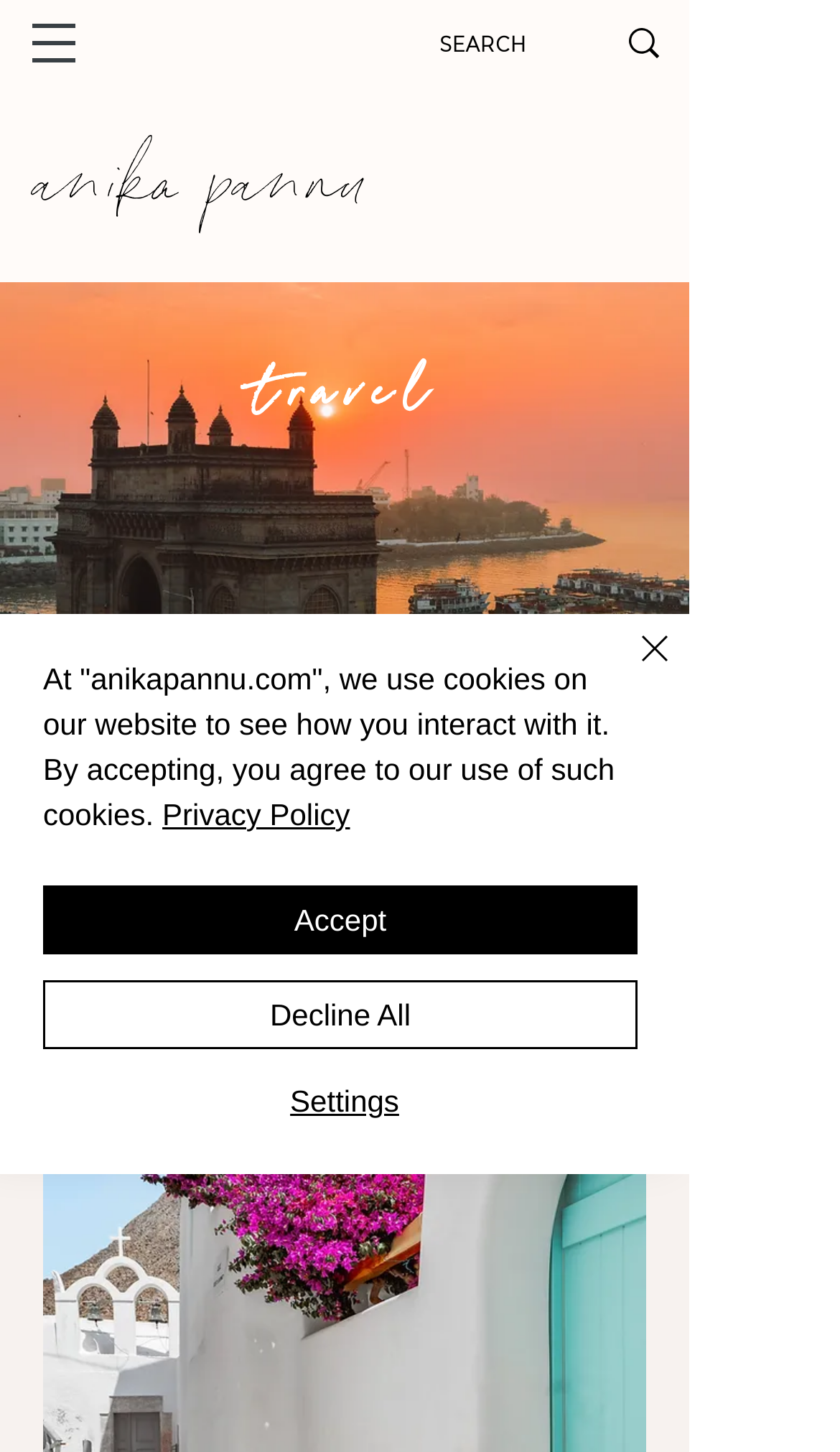Using the image as a reference, answer the following question in as much detail as possible:
How many buttons are there in the navigation menu?

The navigation menu has a single button with a popup menu, which can be identified by the 'hasPopup' property and the image element inside it.